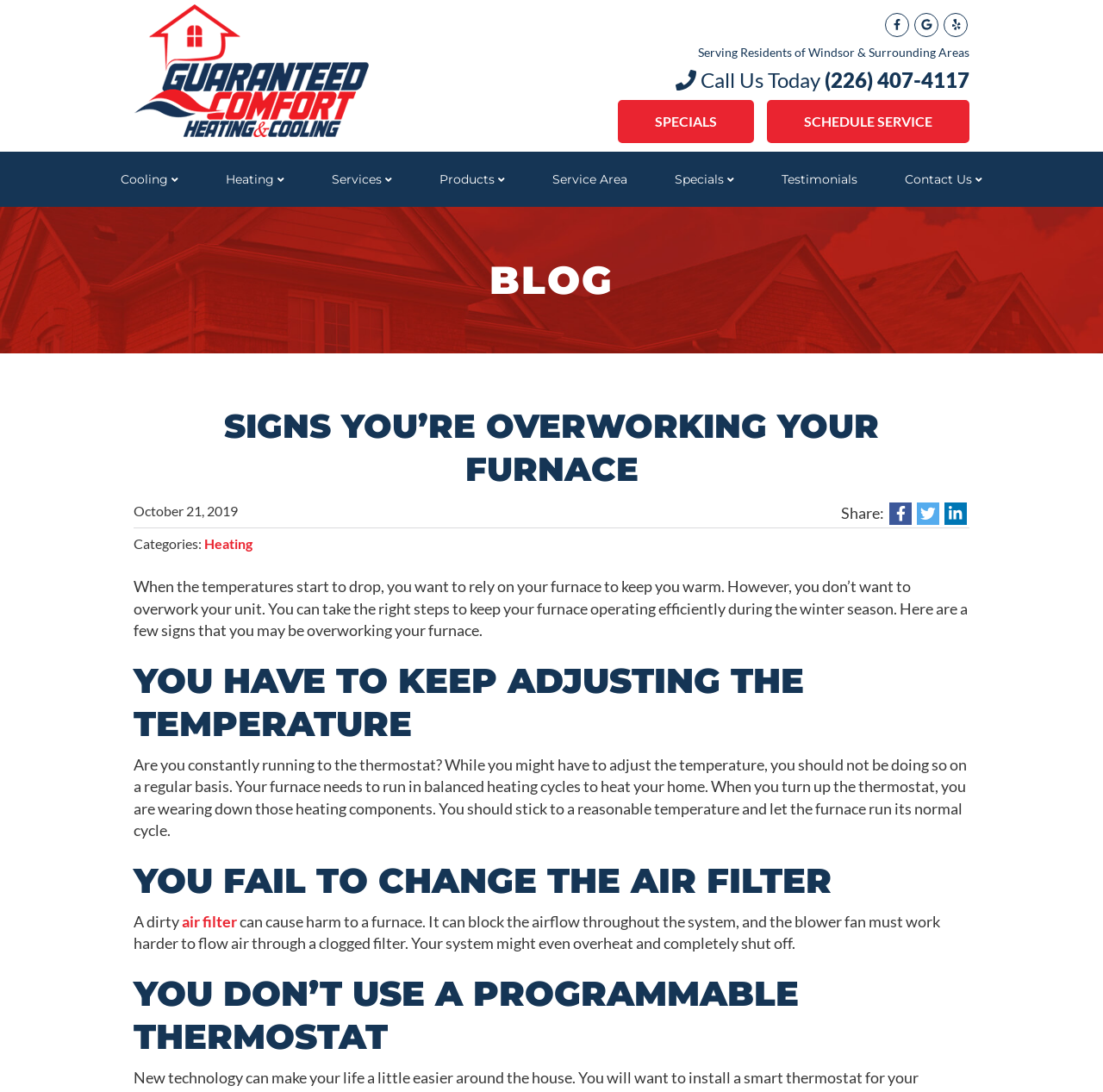Please analyze the image and give a detailed answer to the question:
What is the company name?

The company name is obtained from the logo link at the top left corner of the webpage, which is 'Guaranteed Comfort logo'.